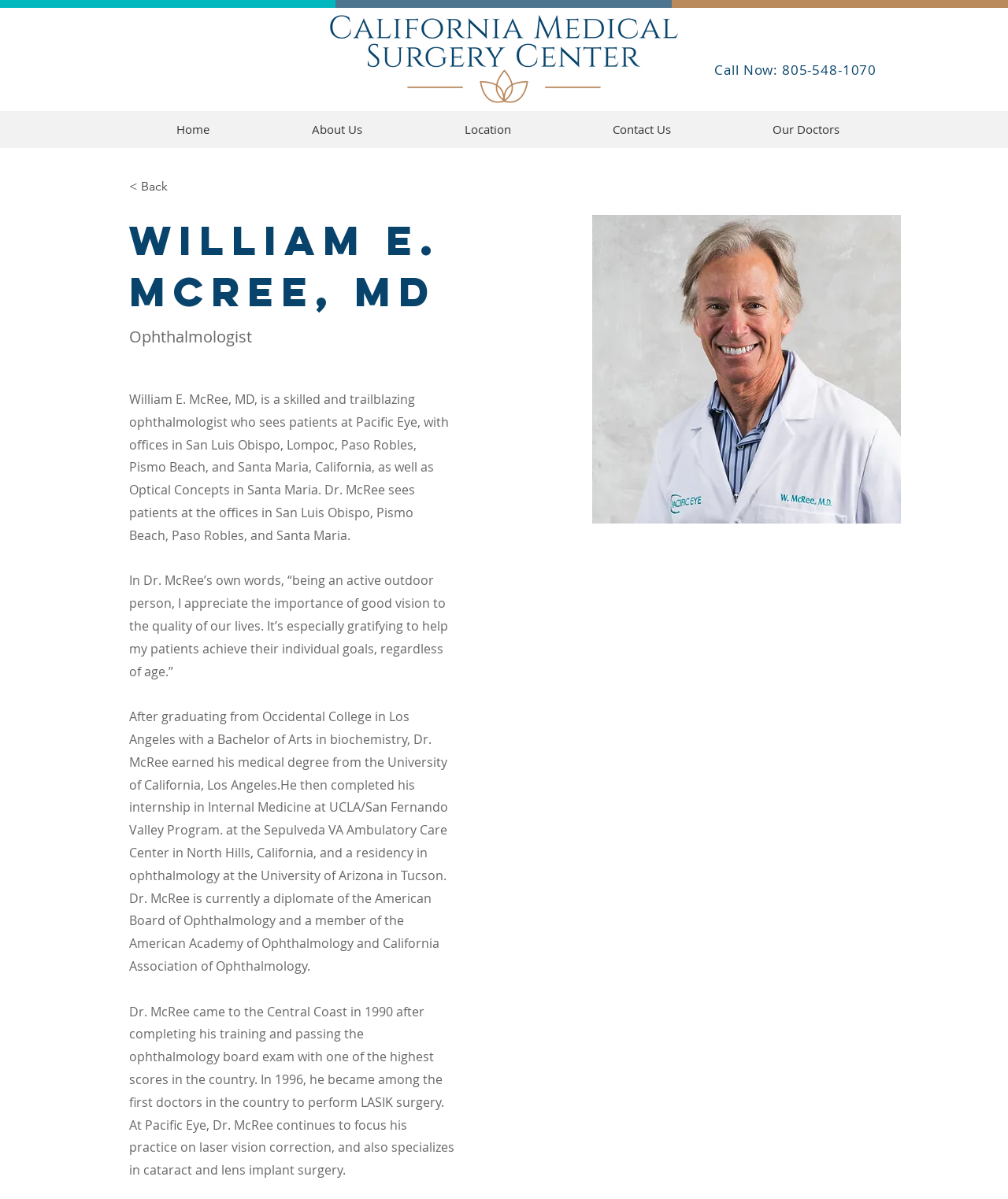Please identify the bounding box coordinates of the region to click in order to complete the given instruction: "View the doctor's profile picture". The coordinates should be four float numbers between 0 and 1, i.e., [left, top, right, bottom].

[0.588, 0.179, 0.894, 0.437]